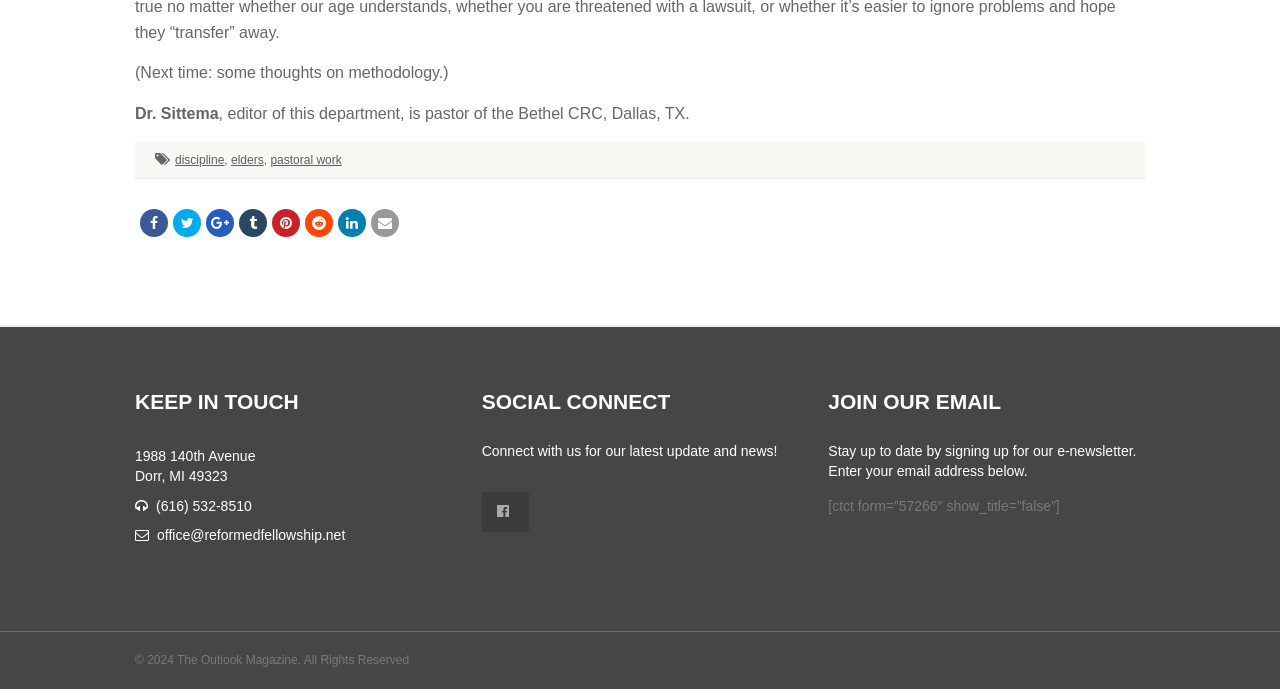What is the copyright year of the website?
Relying on the image, give a concise answer in one word or a brief phrase.

2024